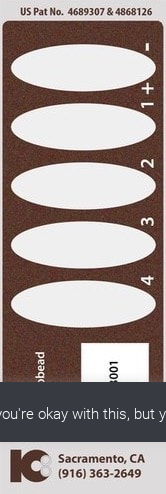How many distinct wells are on the slide?
Please provide a detailed answer to the question.

The slide features five distinct wells, each labeled with varying levels of intensity ranging from 4+ to +/- (1, 2, 3, 4).